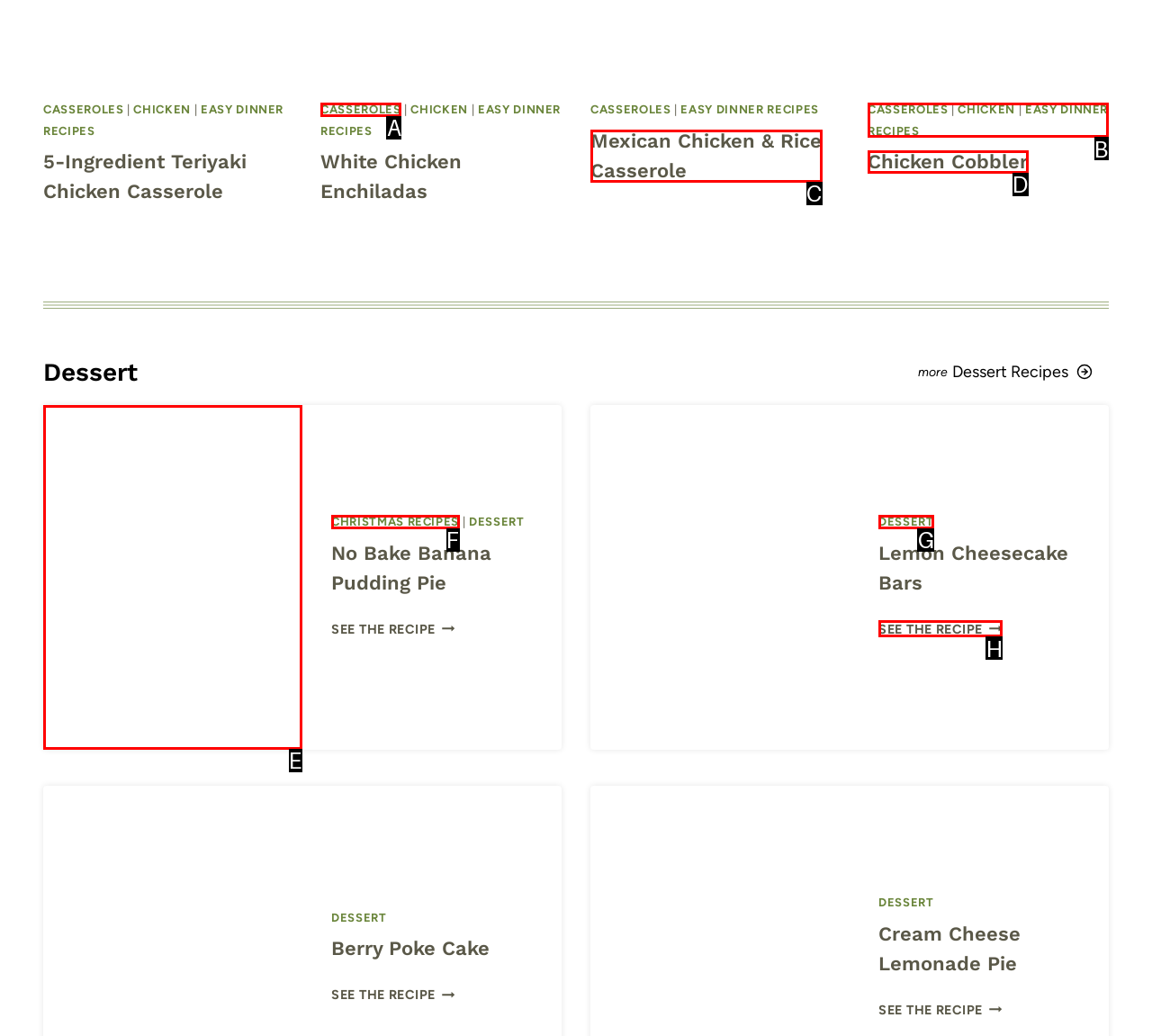Select the HTML element that needs to be clicked to perform the task: View the 'No bake banana cream pie on a white plate.' image. Reply with the letter of the chosen option.

E